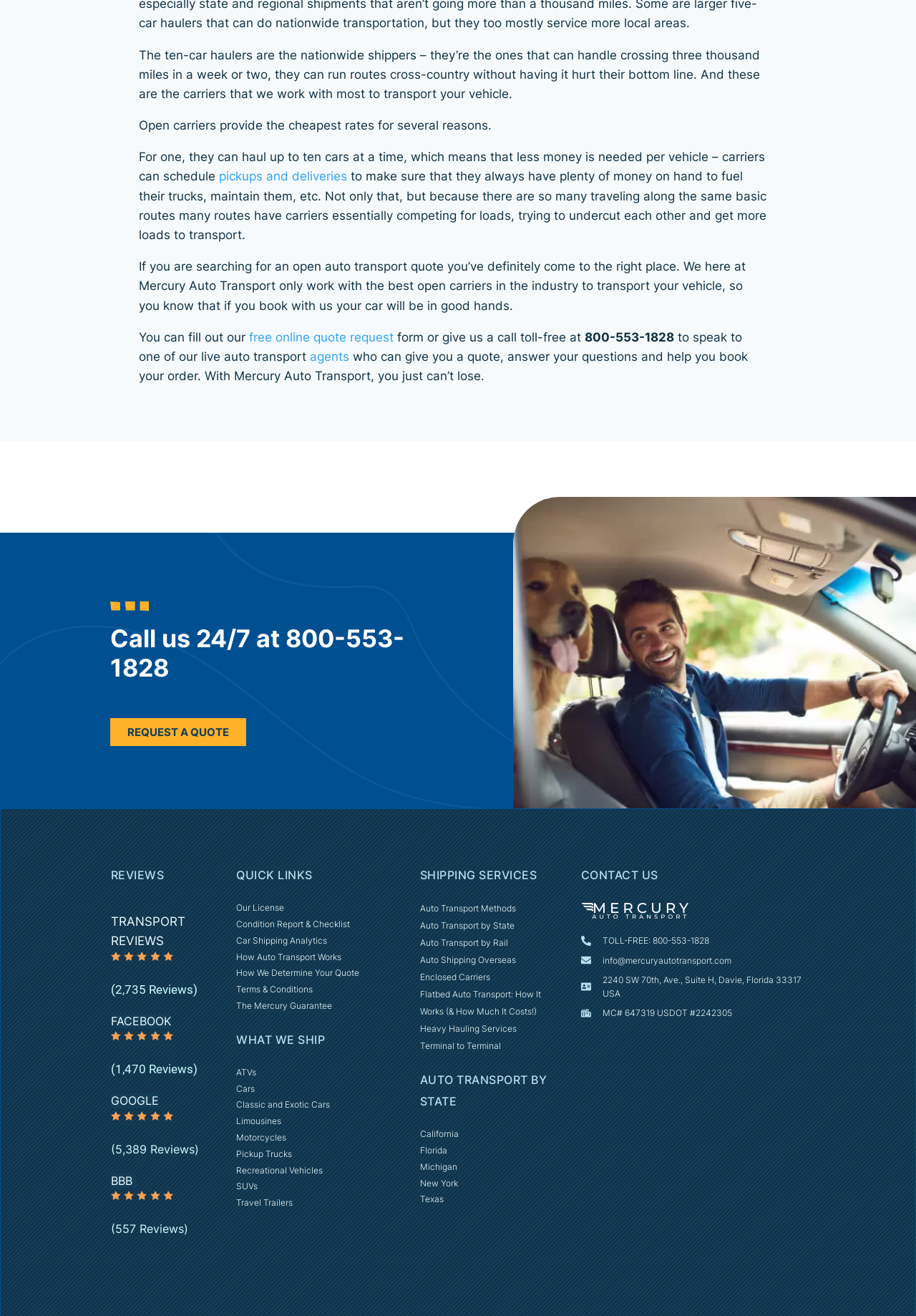Identify the bounding box for the described UI element: "Car Shipping Analytics".

[0.258, 0.709, 0.418, 0.721]